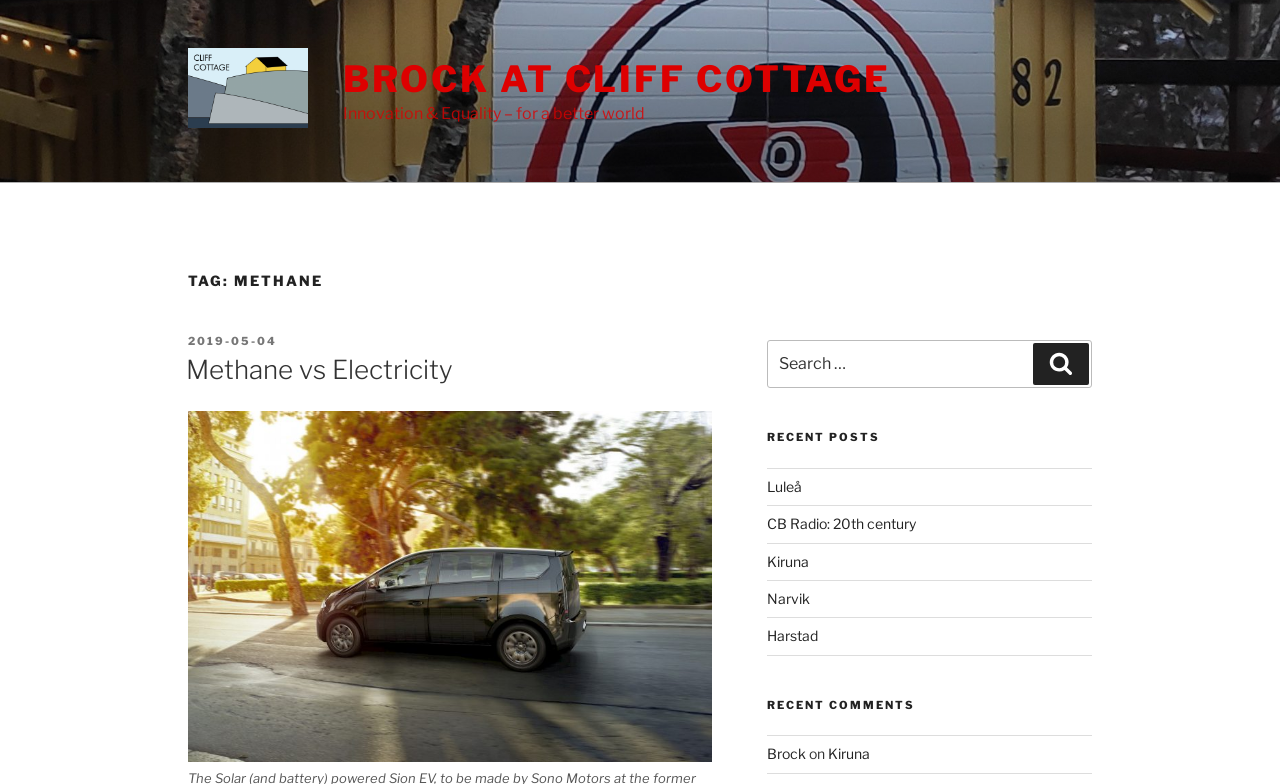Find the bounding box coordinates of the element to click in order to complete the given instruction: "visit Brock at Cliff Cottage."

[0.147, 0.061, 0.265, 0.172]